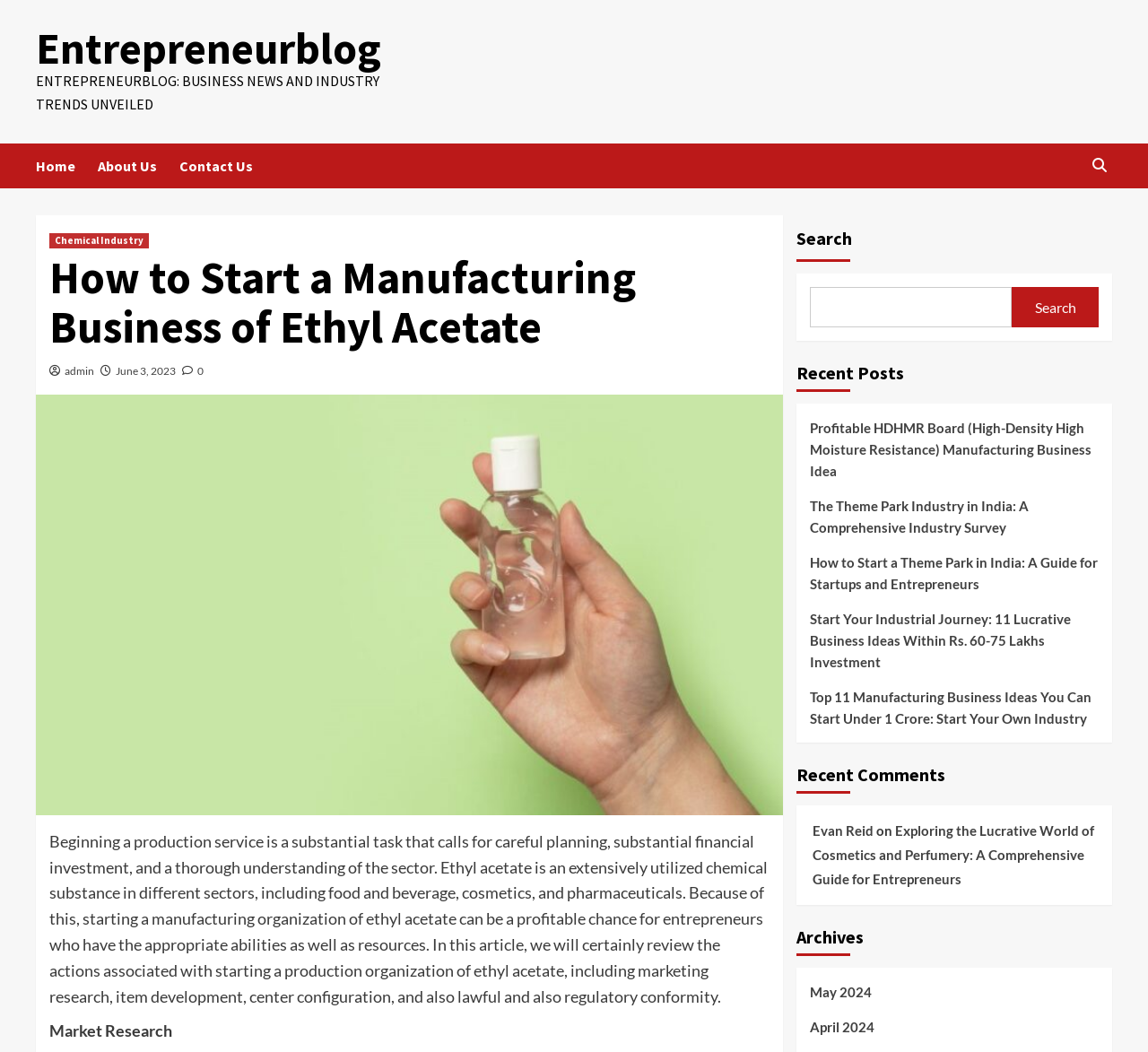Analyze the image and deliver a detailed answer to the question: How many recent posts are listed?

The recent posts section is located at the bottom of the webpage, and it lists 5 recent posts with their titles and links.